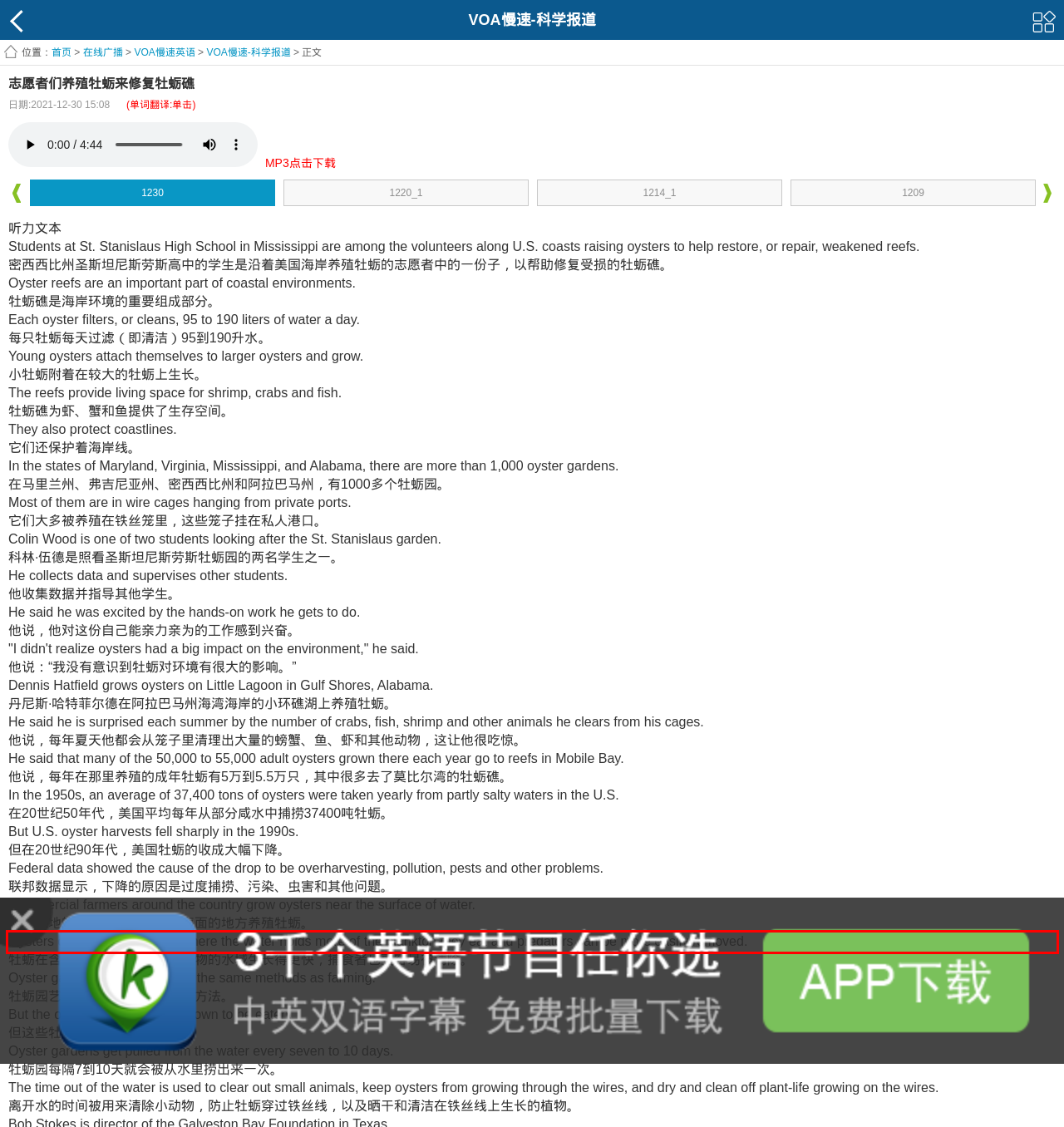By examining the provided screenshot of a webpage, recognize the text within the red bounding box and generate its text content.

Oysters develop much faster where the water holds more of the plankton they eat and predators can be more easily removed.